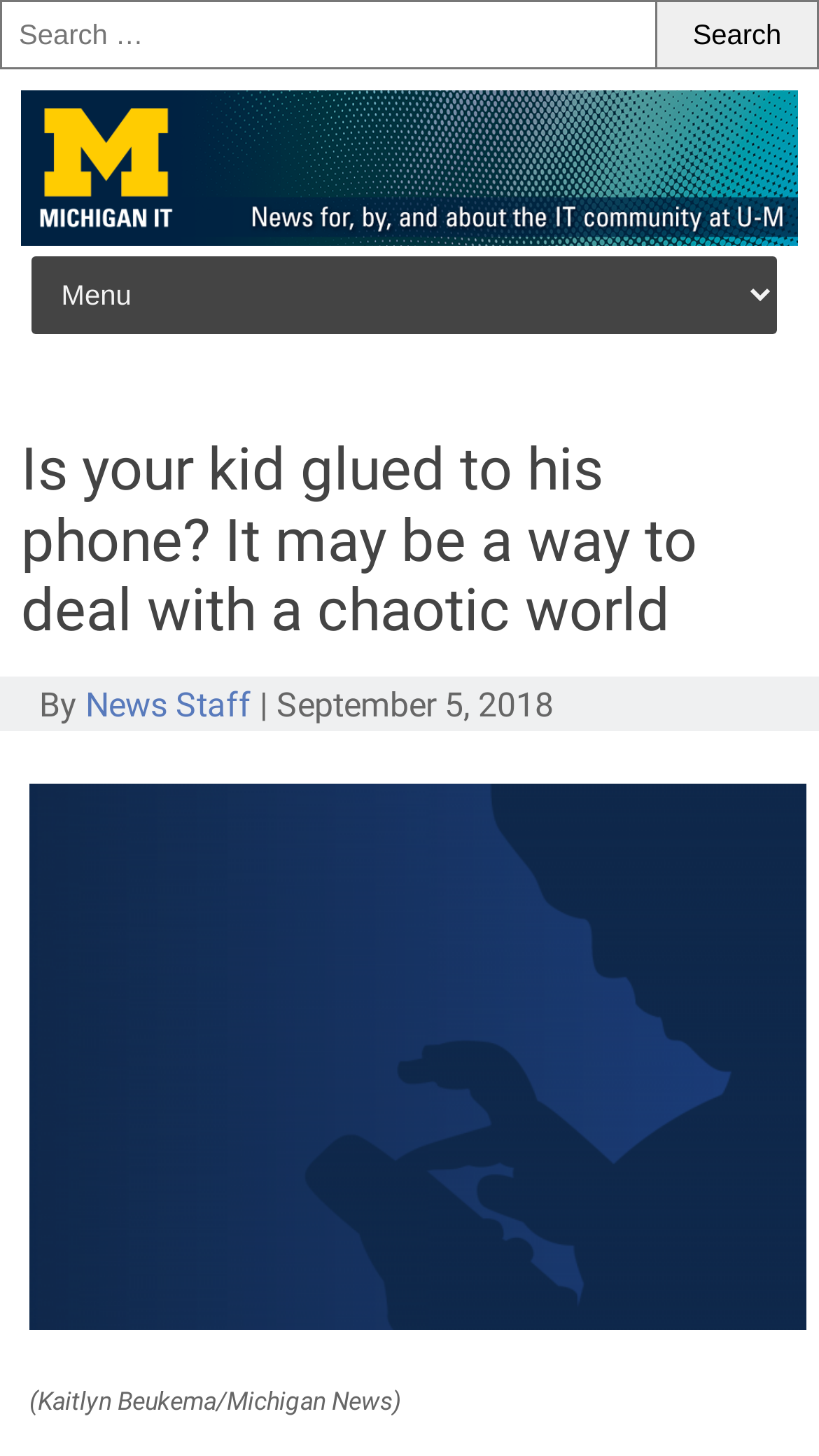What is the caption of the image?
Kindly offer a detailed explanation using the data available in the image.

I found the answer by looking at the image caption below the image. The text '(Kaitlyn Beukema/Michigan News)' is the caption of the image, which provides information about the source of the image.